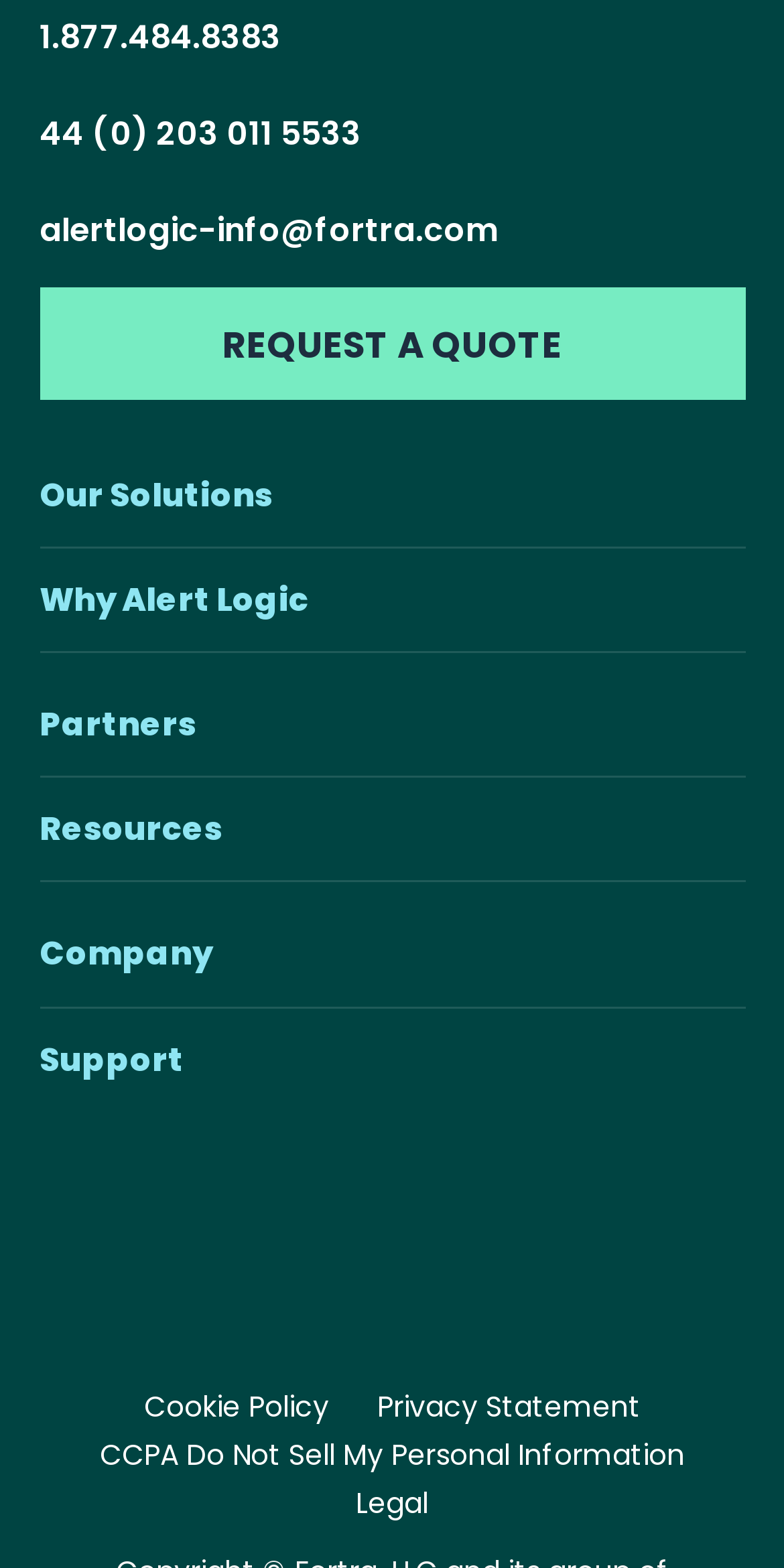Ascertain the bounding box coordinates for the UI element detailed here: "alertlogic-info@fortra.com". The coordinates should be provided as [left, top, right, bottom] with each value being a float between 0 and 1.

[0.05, 0.132, 0.635, 0.161]